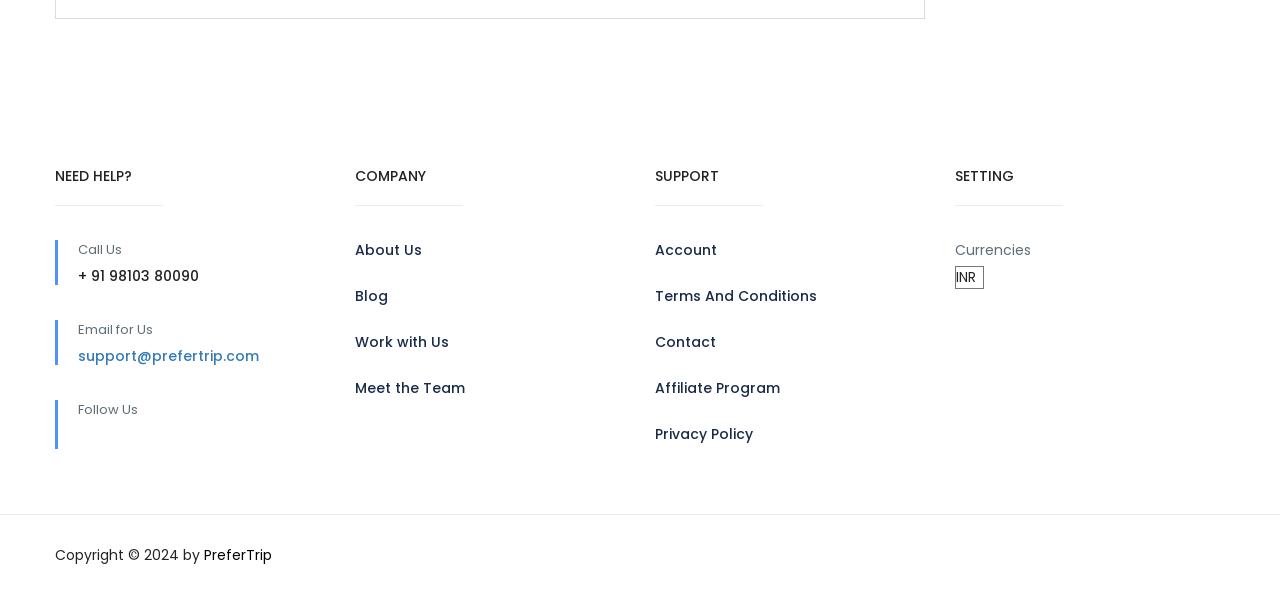What is the email address to contact for support?
Based on the screenshot, provide a one-word or short-phrase response.

support@prefertrip.com